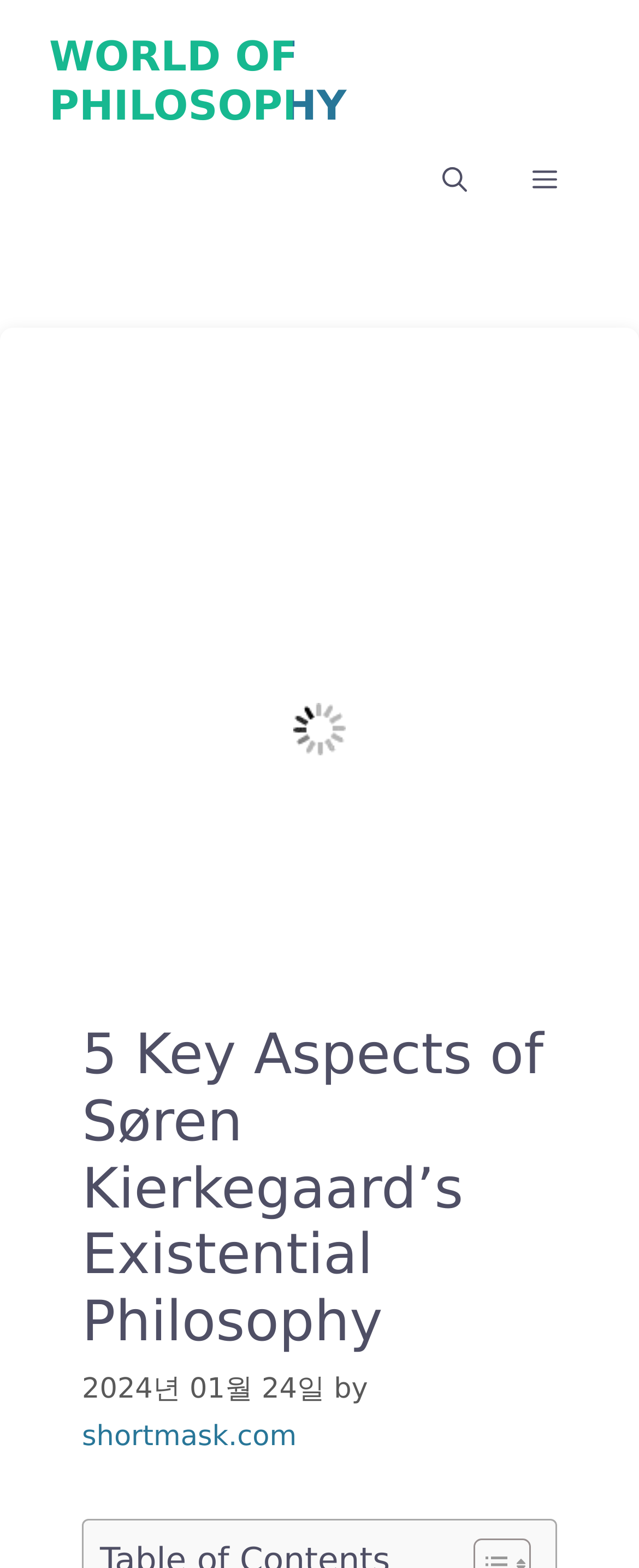What is the name of the website or domain mentioned on the webpage?
Please utilize the information in the image to give a detailed response to the question.

The link 'shortmask.com' is located at the bottom of the webpage, below the author's name, indicating that it is the website or domain associated with the content.